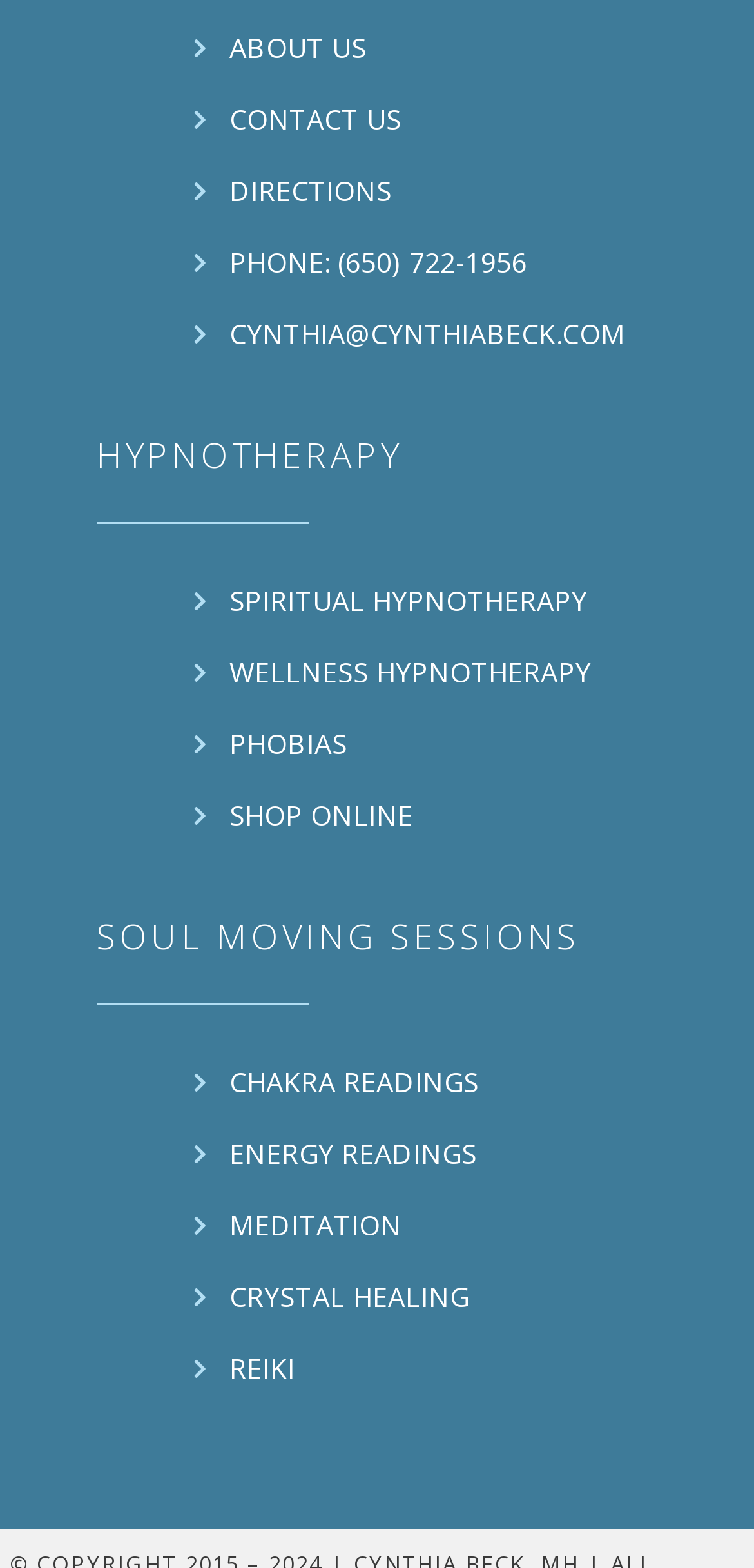Locate the bounding box coordinates of the element to click to perform the following action: 'Shop online'. The coordinates should be given as four float values between 0 and 1, in the form of [left, top, right, bottom].

[0.256, 0.504, 0.872, 0.537]